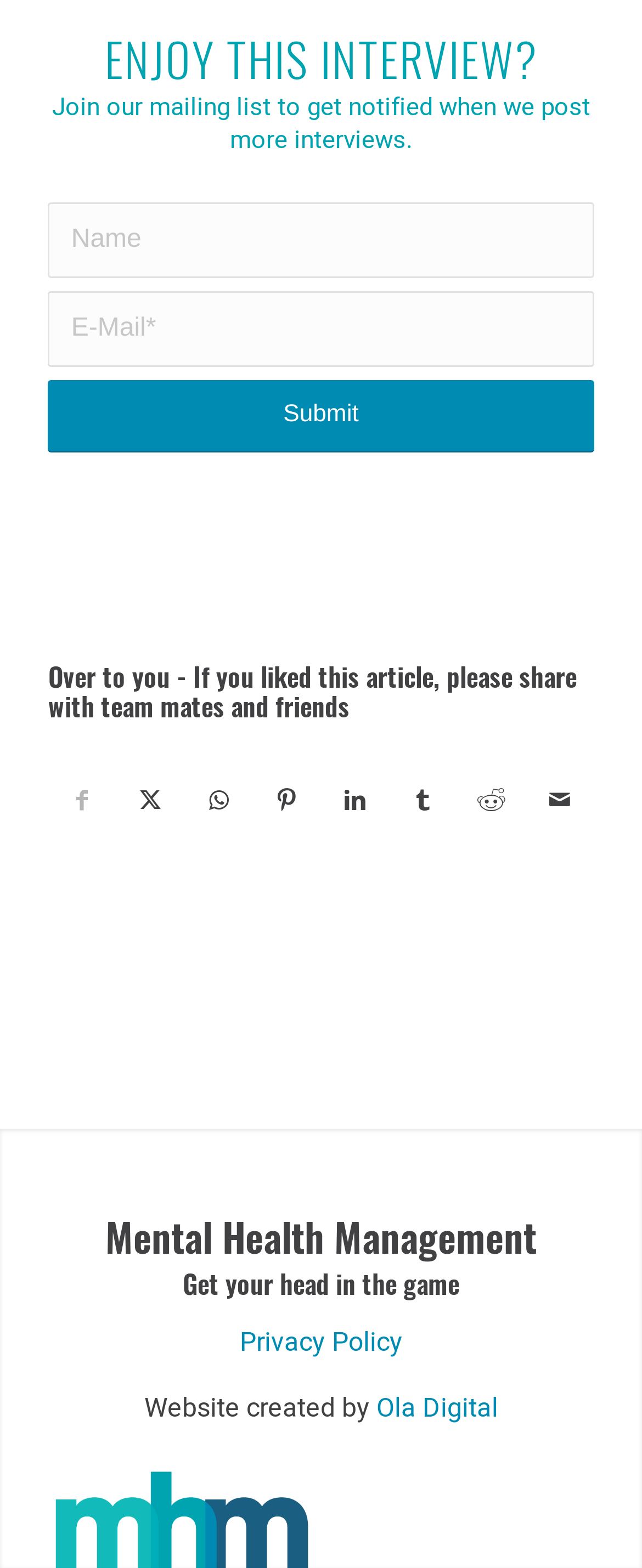Determine the bounding box coordinates for the area that should be clicked to carry out the following instruction: "Enter your name".

[0.075, 0.129, 0.925, 0.177]